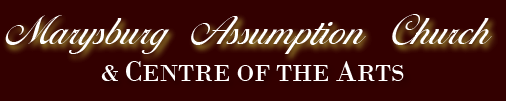Respond to the question below with a single word or phrase:
What two purposes does the Marysburg Assumption Church & Centre of the Arts serve?

Spiritual gatherings and artistic expressions